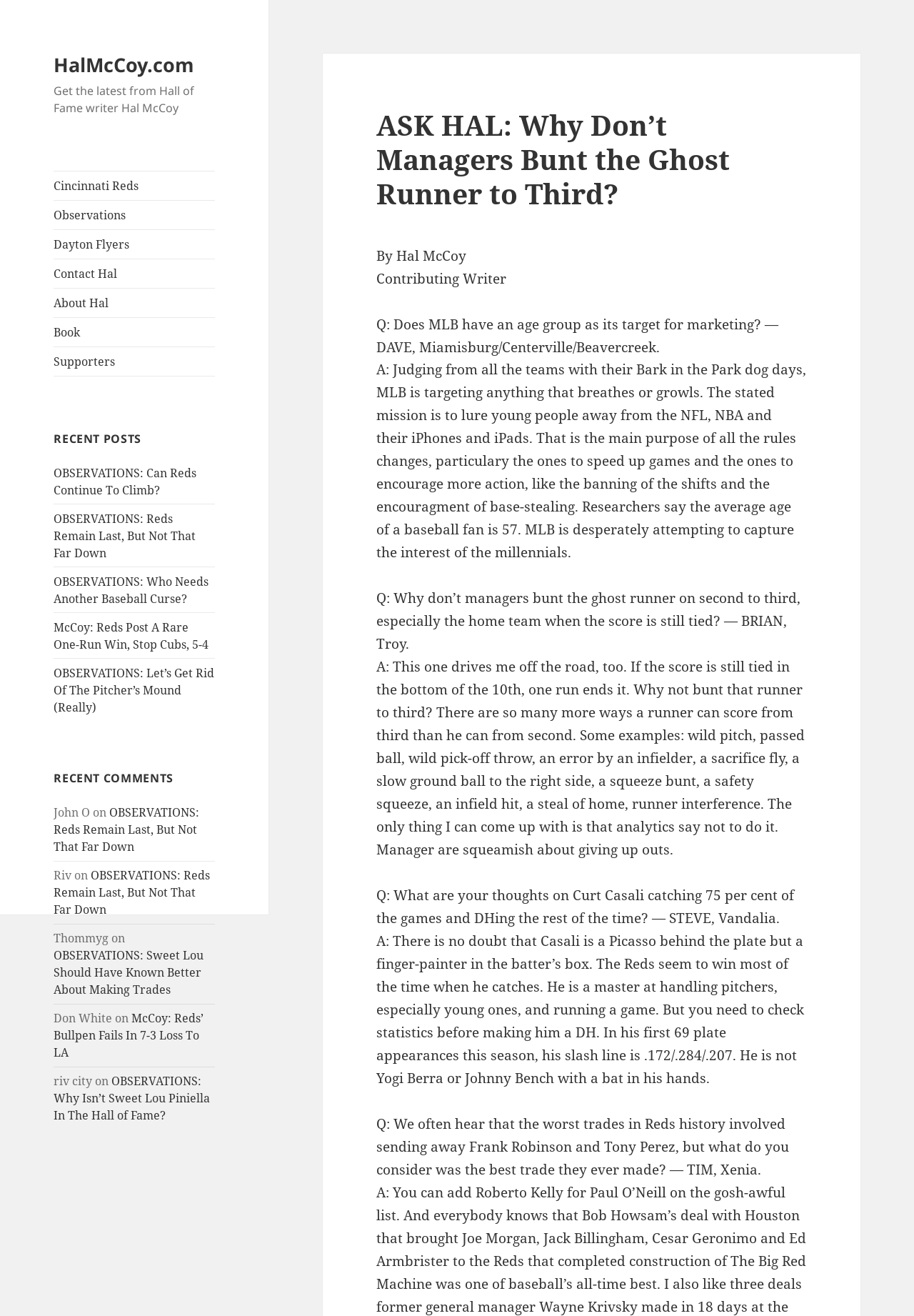Find the bounding box coordinates for the area that must be clicked to perform this action: "Visit the 'Contact Hal' page".

[0.059, 0.197, 0.235, 0.219]